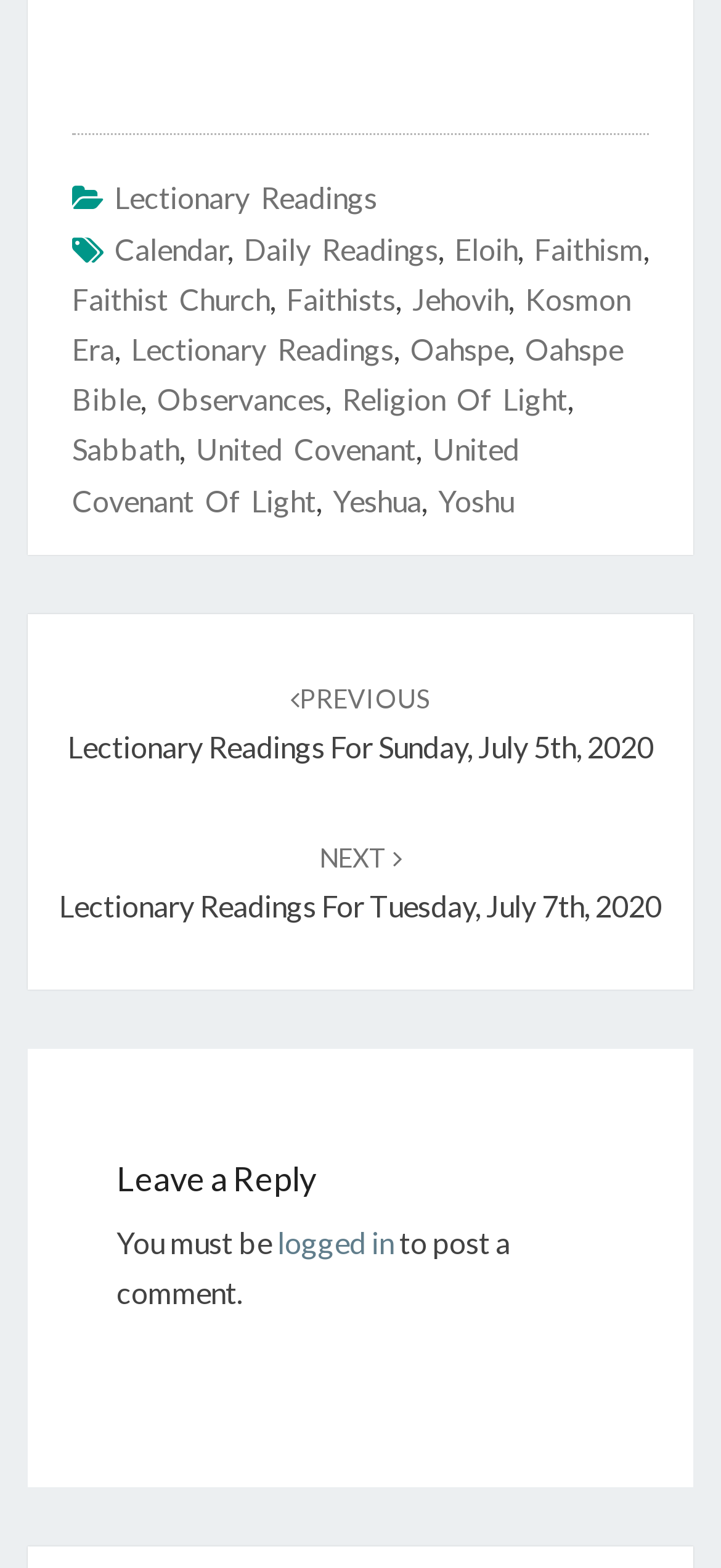What is the direction of the separator element in the footer?
Provide a detailed answer to the question using information from the image.

I looked at the footer section of the webpage and found a separator element with an orientation of 'horizontal'. This means that the separator is a horizontal line.